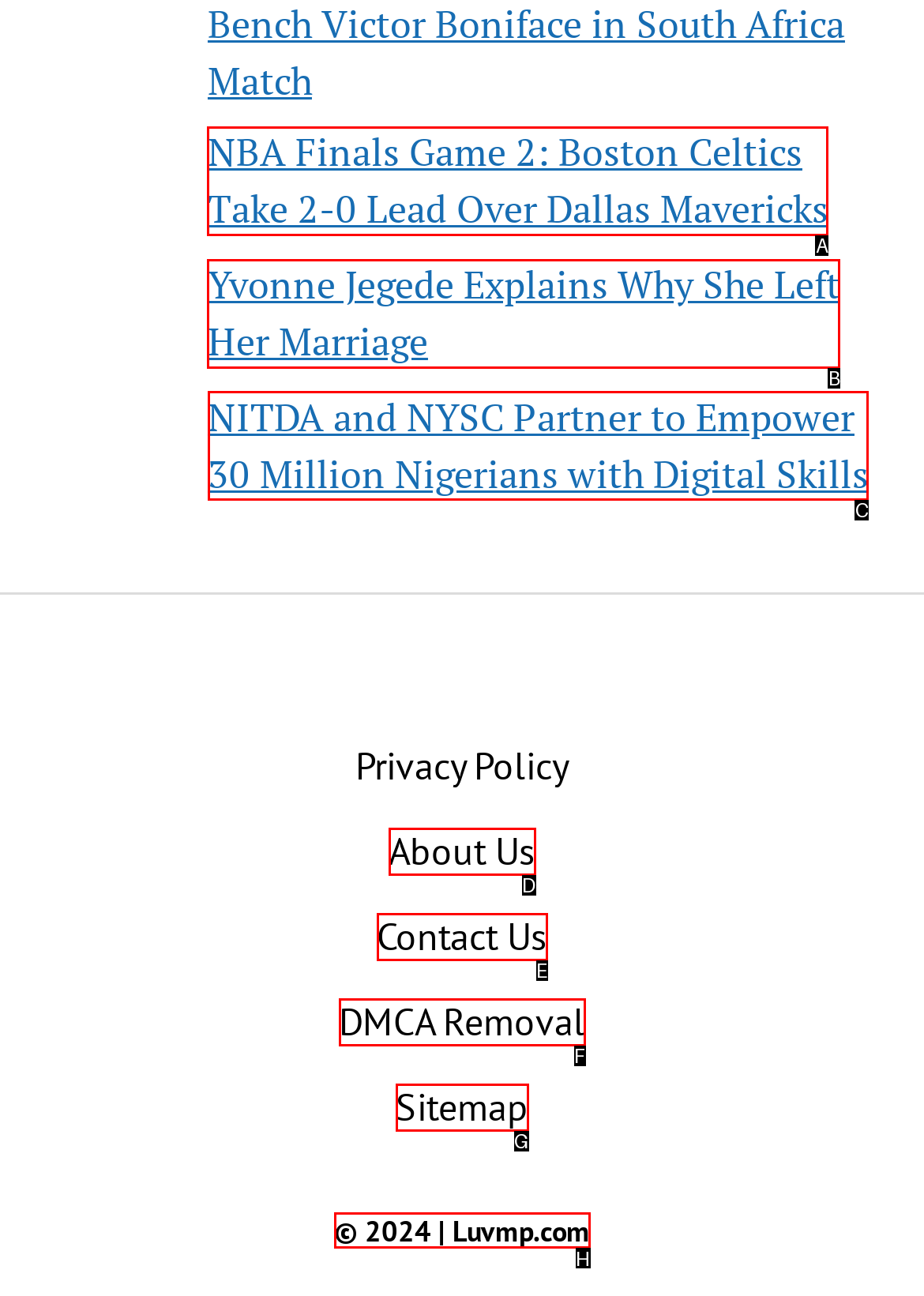Please indicate which HTML element should be clicked to fulfill the following task: Learn about NITDA and NYSC partnership. Provide the letter of the selected option.

C